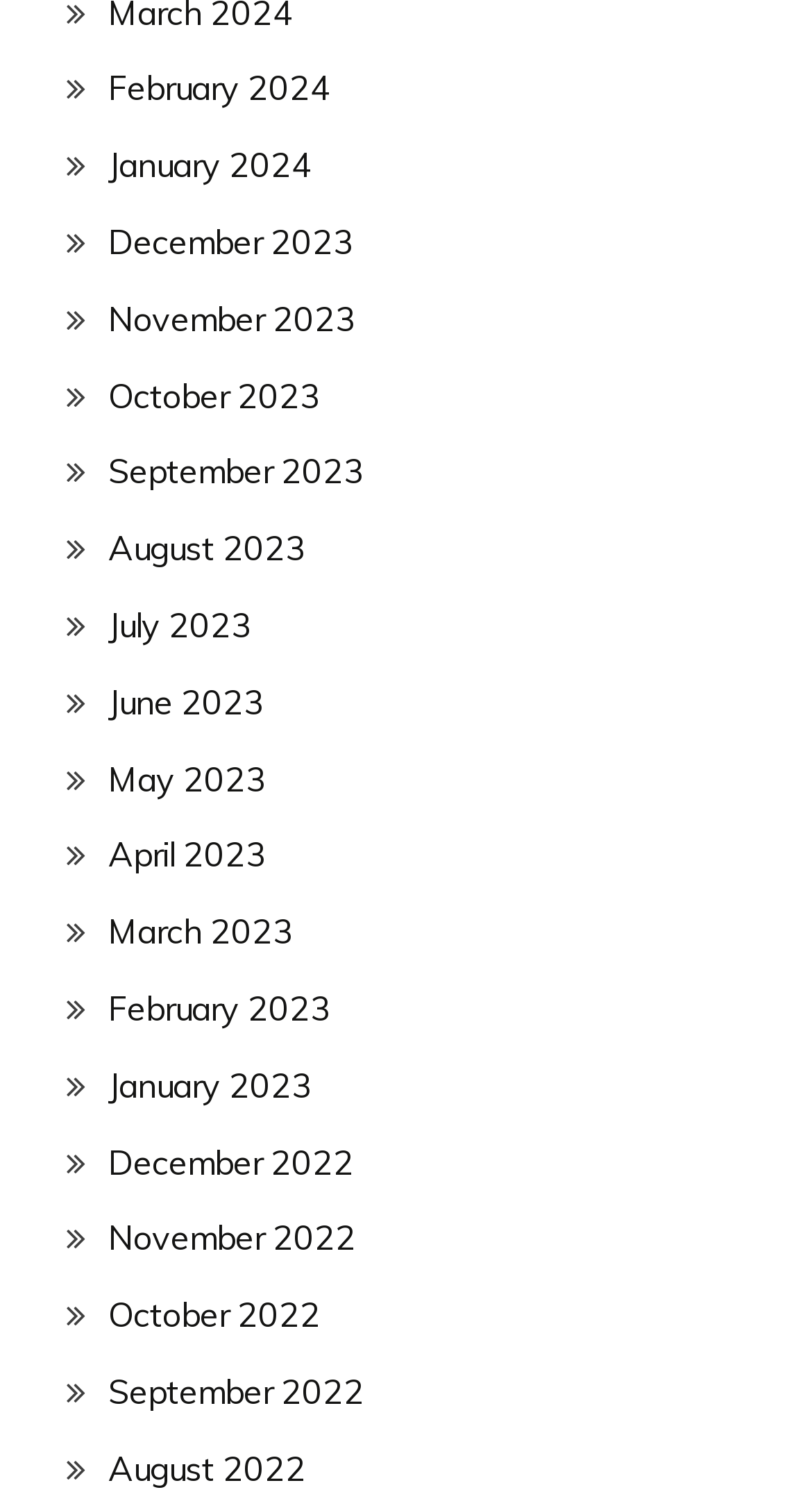Please provide the bounding box coordinates for the element that needs to be clicked to perform the following instruction: "go to OpenClinical homepage". The coordinates should be given as four float numbers between 0 and 1, i.e., [left, top, right, bottom].

None